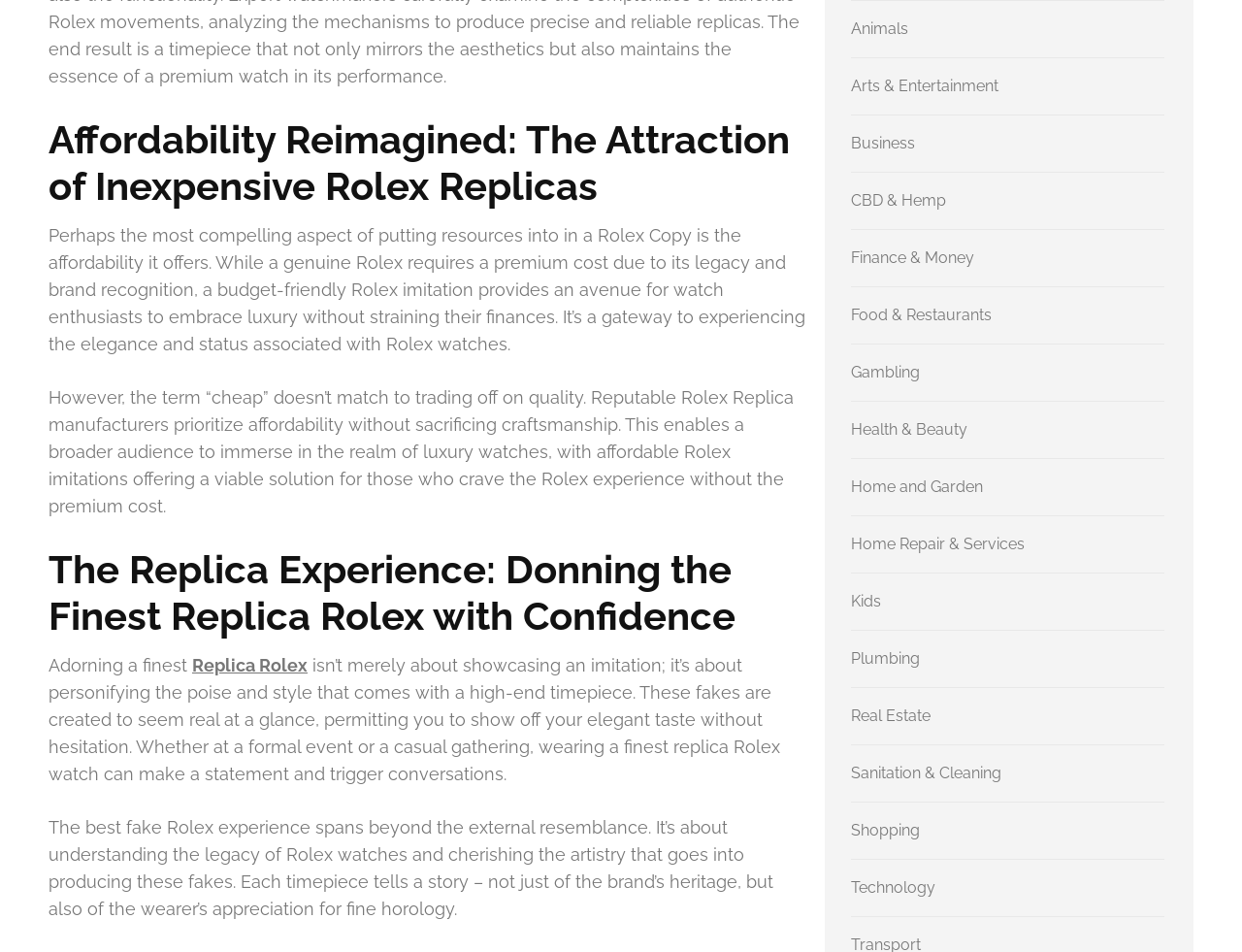Please find the bounding box coordinates of the element that must be clicked to perform the given instruction: "Explore Animals". The coordinates should be four float numbers from 0 to 1, i.e., [left, top, right, bottom].

[0.685, 0.021, 0.731, 0.04]